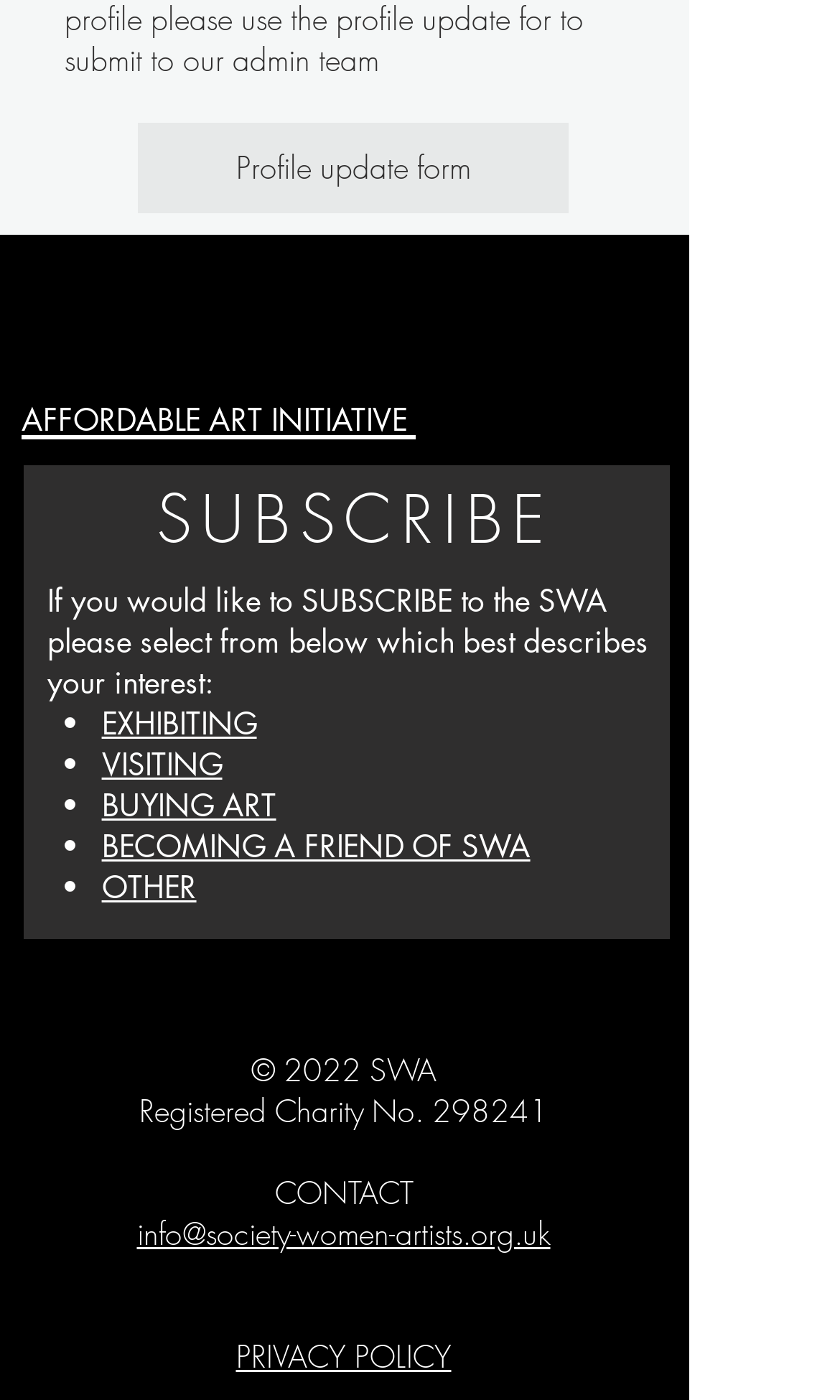Find the bounding box coordinates of the element I should click to carry out the following instruction: "Subscribe to the SWA".

[0.187, 0.34, 0.66, 0.402]